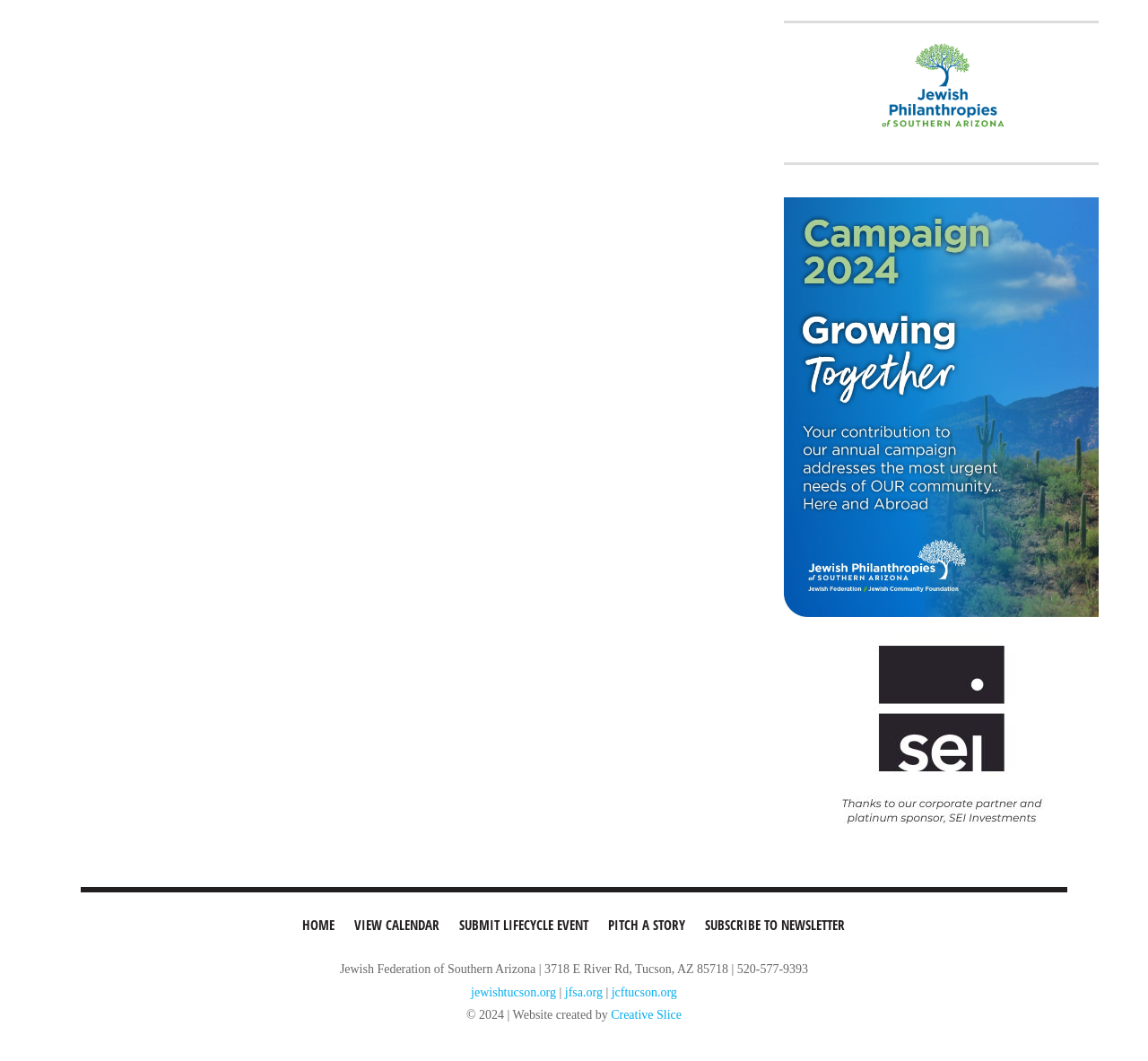Find the bounding box of the UI element described as follows: "简体中文".

None